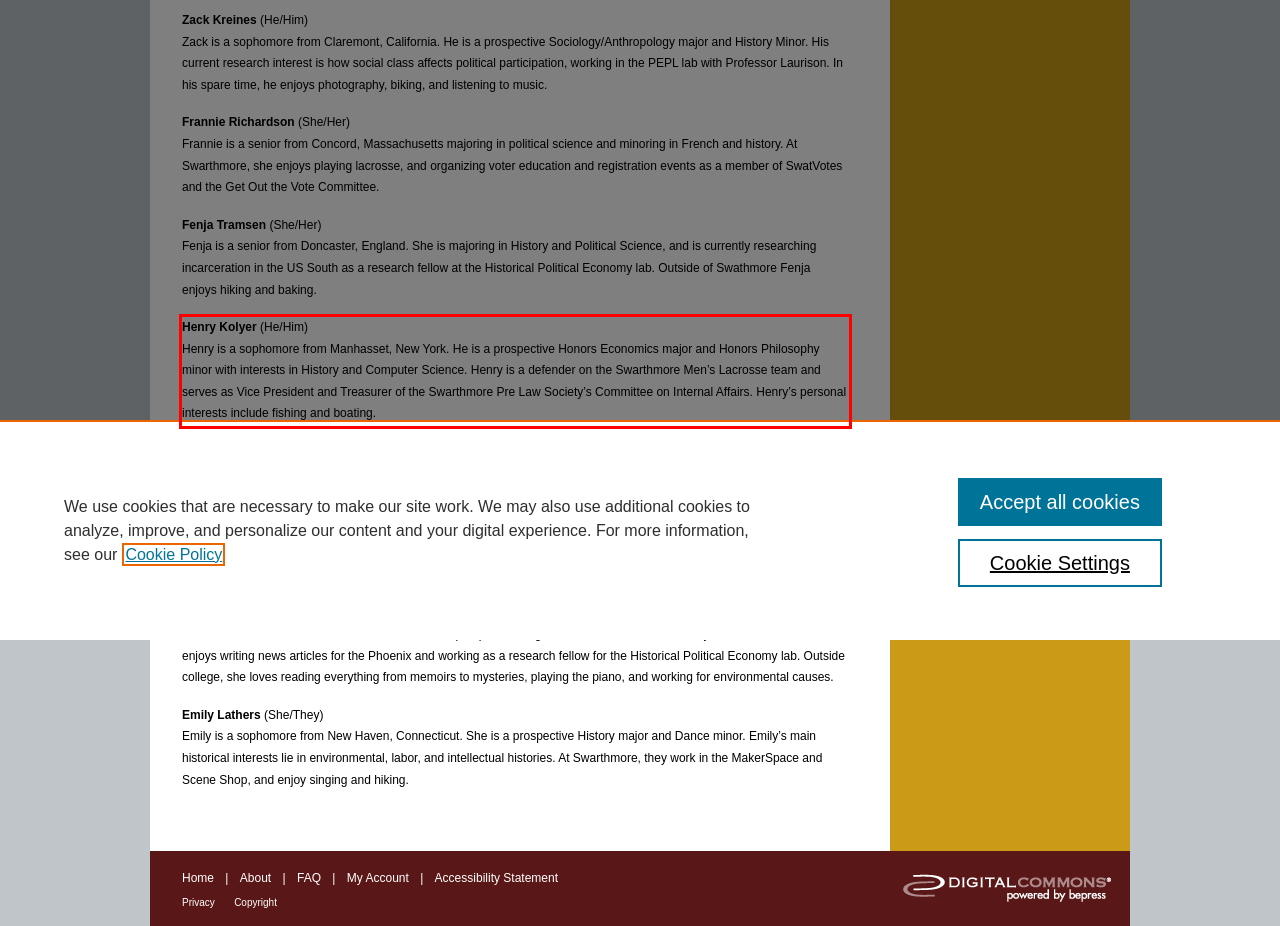Observe the screenshot of the webpage that includes a red rectangle bounding box. Conduct OCR on the content inside this red bounding box and generate the text.

Henry Kolyer (He/Him) Henry is a sophomore from Manhasset, New York. He is a prospective Honors Economics major and Honors Philosophy minor with interests in History and Computer Science. Henry is a defender on the Swarthmore Men’s Lacrosse team and serves as Vice President and Treasurer of the Swarthmore Pre Law Society’s Committee on Internal Affairs. Henry’s personal interests include fishing and boating.